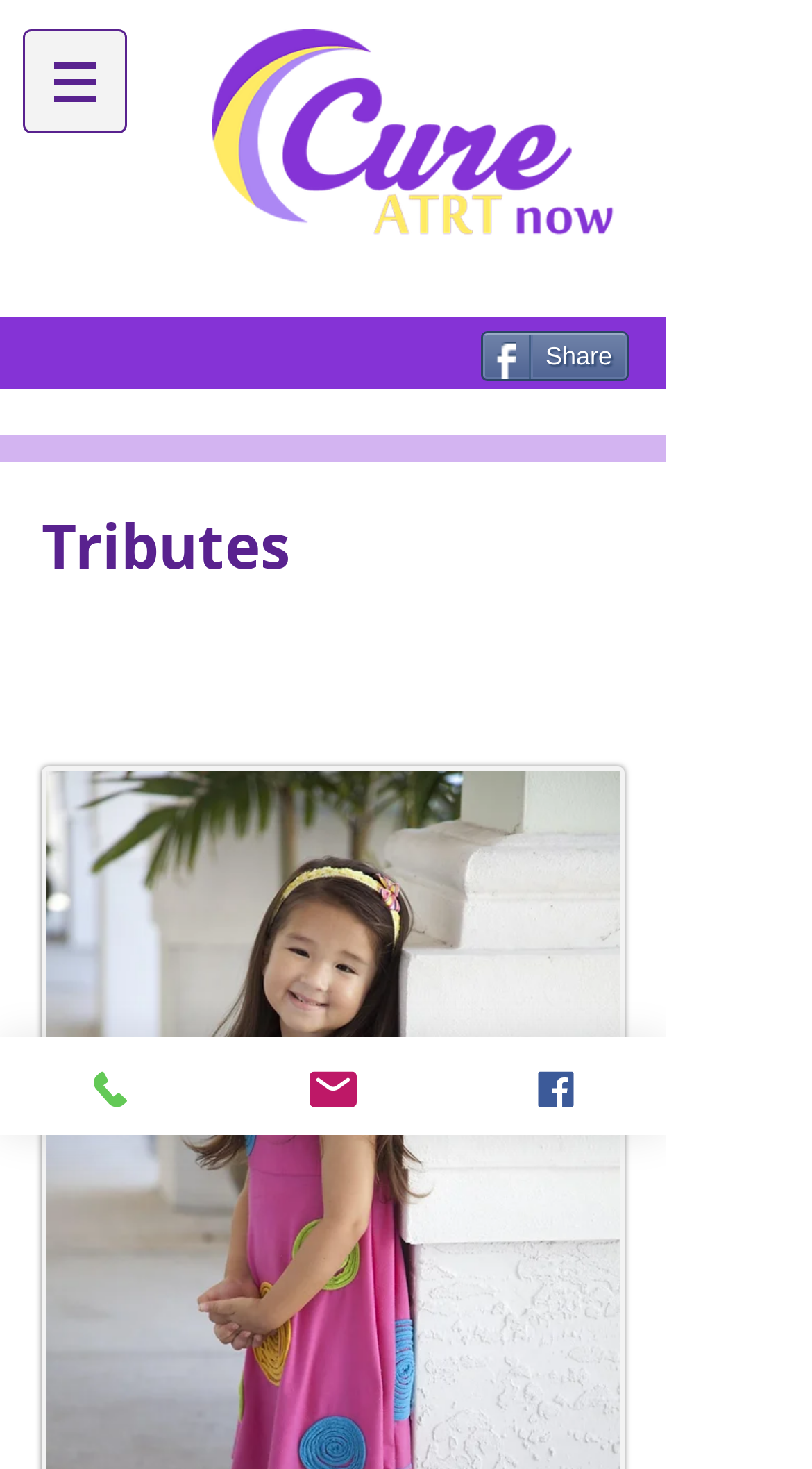Please look at the image and answer the question with a detailed explanation: How many social media links are available?

There are three social media links available at the bottom of the page, which are 'Phone', 'Email', and 'Facebook'. These links allow users to connect with the organization or individual behind the webpage through different social media platforms.